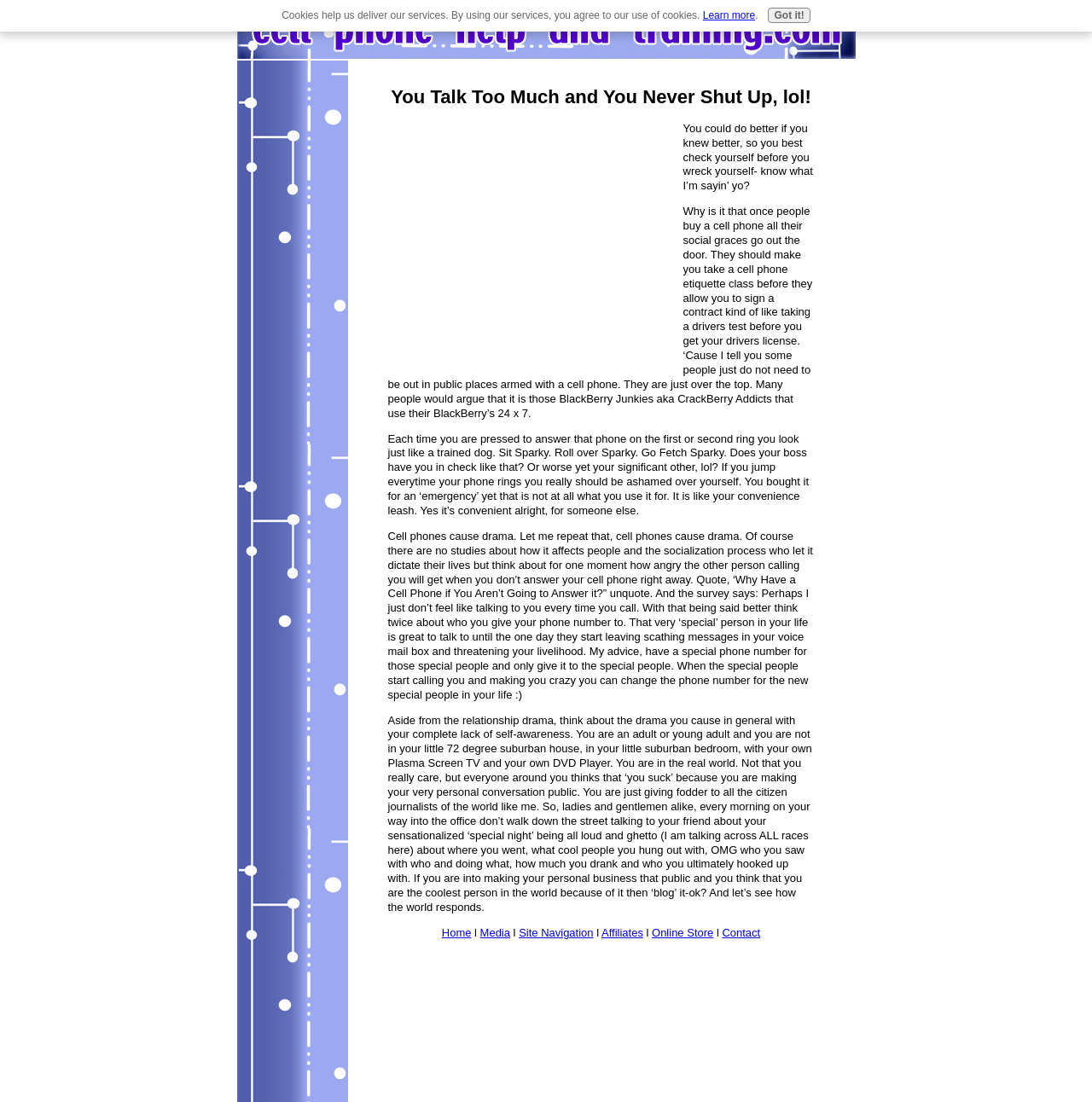Determine the bounding box for the described HTML element: "Learn more". Ensure the coordinates are four float numbers between 0 and 1 in the format [left, top, right, bottom].

[0.644, 0.009, 0.692, 0.02]